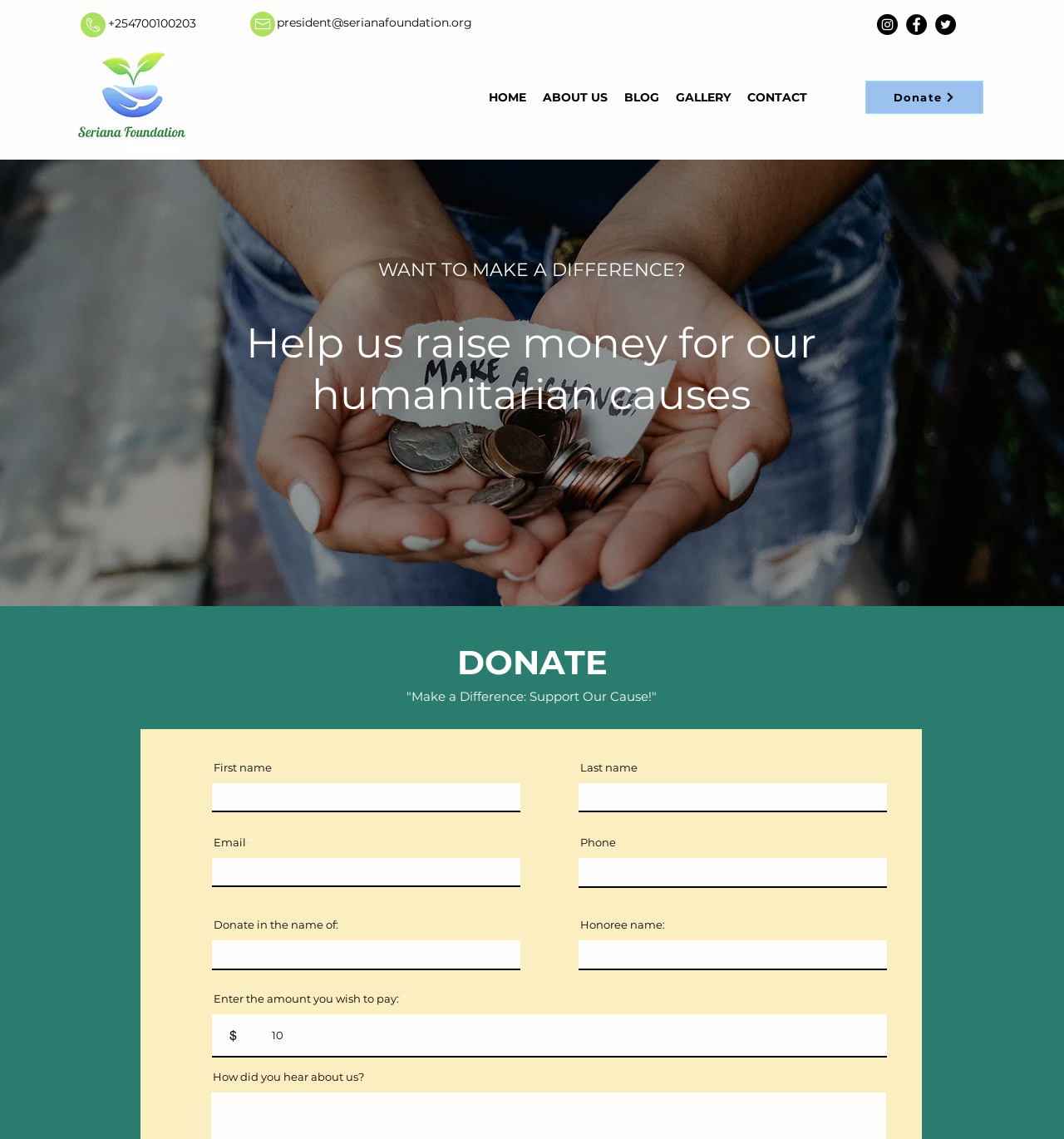Please identify the bounding box coordinates of the clickable area that will fulfill the following instruction: "Click the Instagram link". The coordinates should be in the format of four float numbers between 0 and 1, i.e., [left, top, right, bottom].

[0.824, 0.012, 0.844, 0.031]